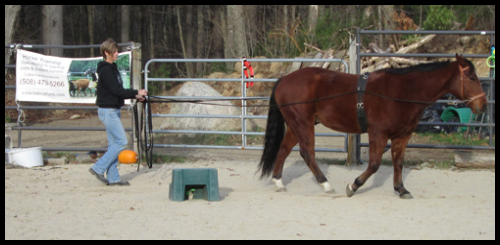What is the purpose of the green platform?
Based on the screenshot, provide a one-word or short-phrase response.

training equipment